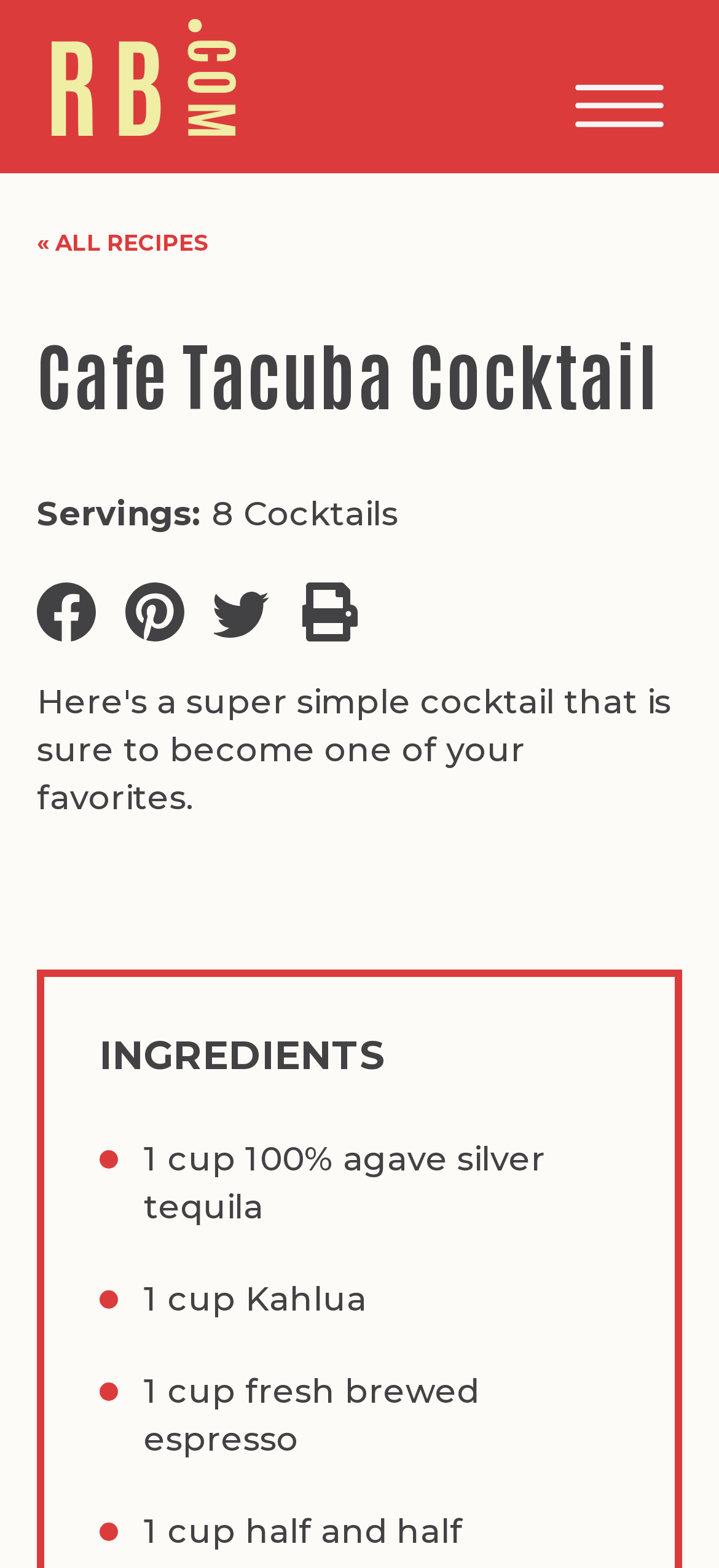What is the purpose of the links at the top of the webpage?
Provide a fully detailed and comprehensive answer to the question.

The links at the top of the webpage, such as 'RESTAURANTS', 'RECIPES', 'SHOWS', etc., appear to be navigation links that allow users to access different sections of the website.